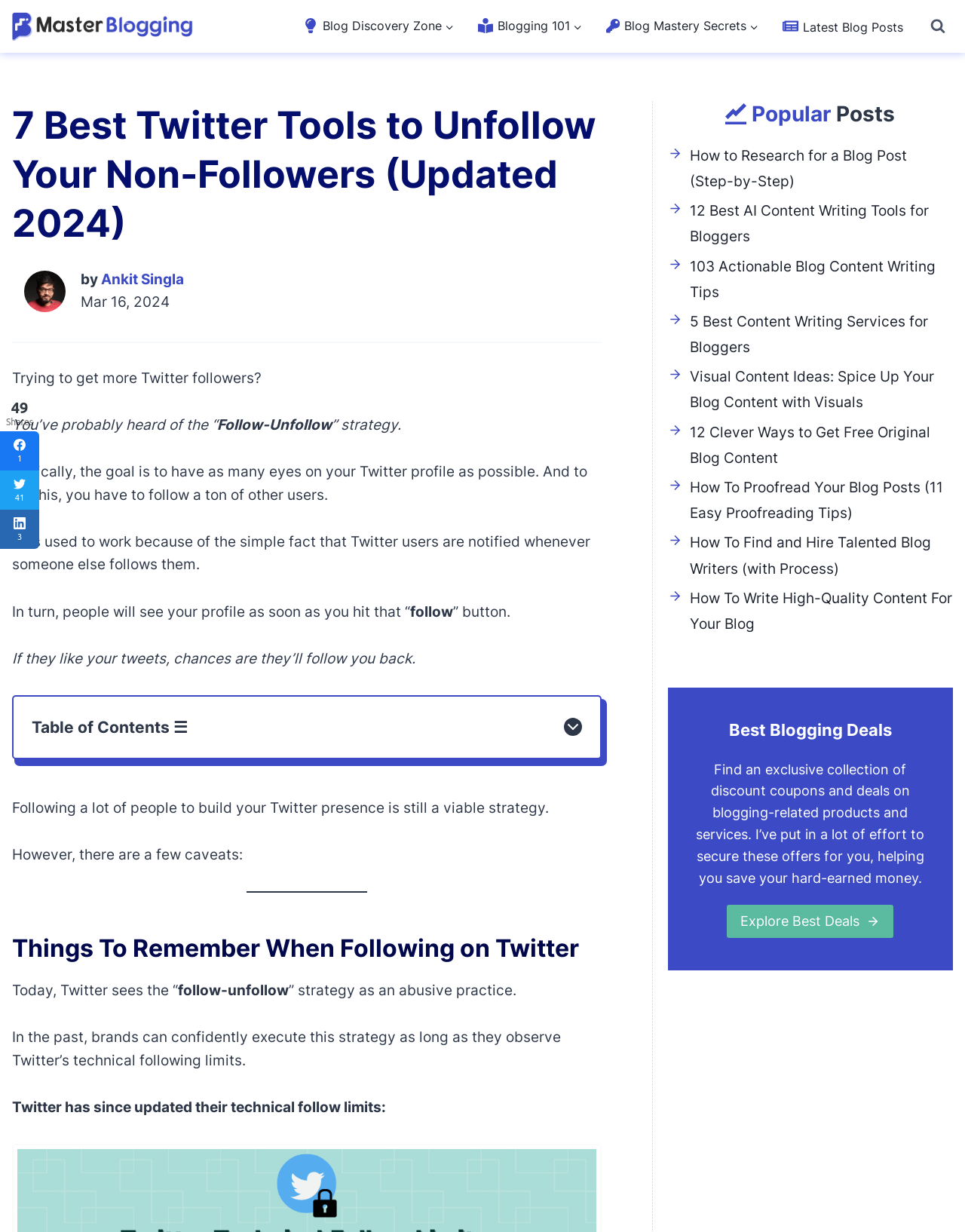Provide the bounding box coordinates for the specified HTML element described in this description: "Scroll to top". The coordinates should be four float numbers ranging from 0 to 1, in the format [left, top, right, bottom].

[0.959, 0.751, 0.977, 0.765]